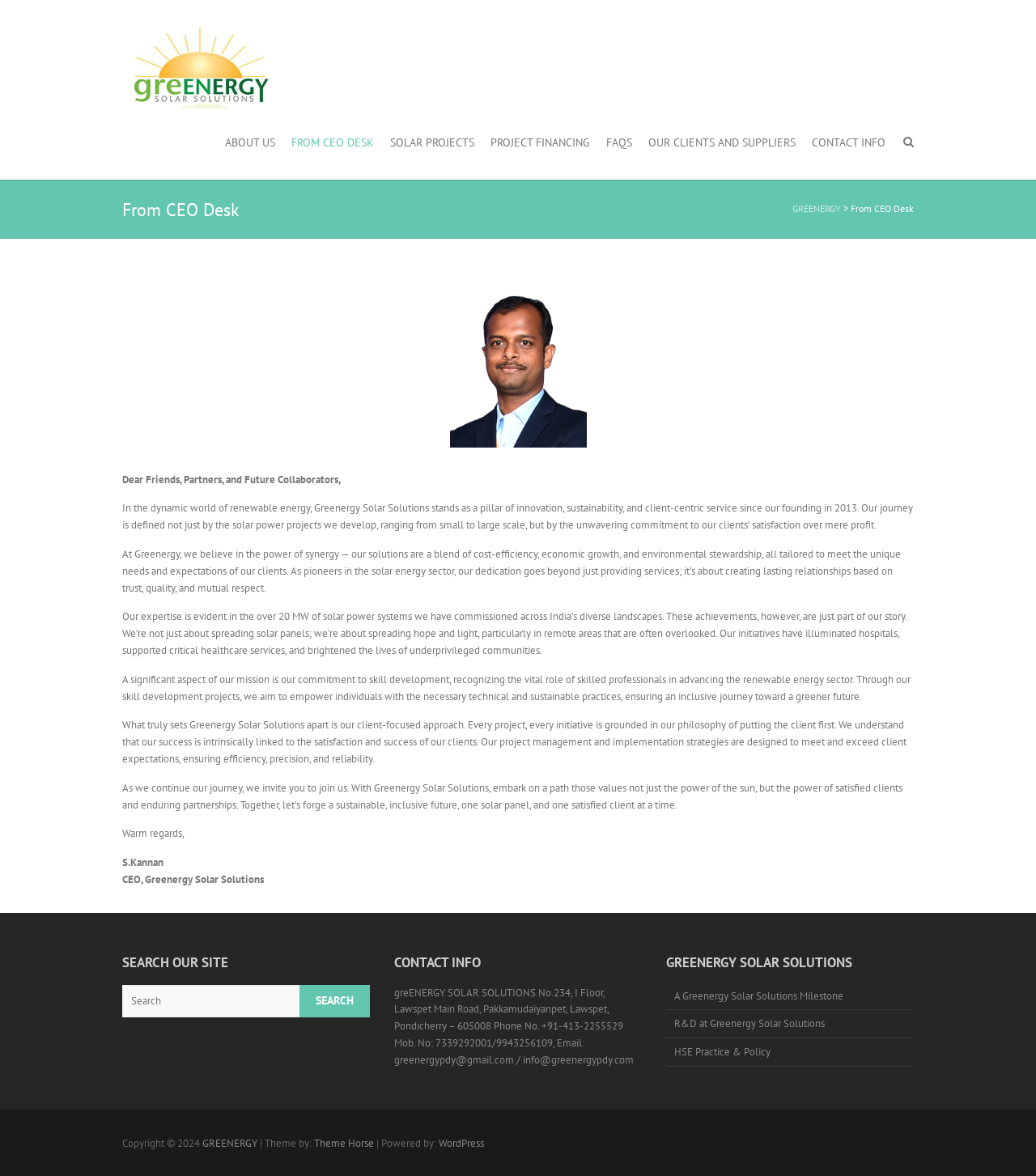Find the bounding box coordinates of the element to click in order to complete this instruction: "Click on ABOUT US". The bounding box coordinates must be four float numbers between 0 and 1, denoted as [left, top, right, bottom].

[0.217, 0.1, 0.266, 0.143]